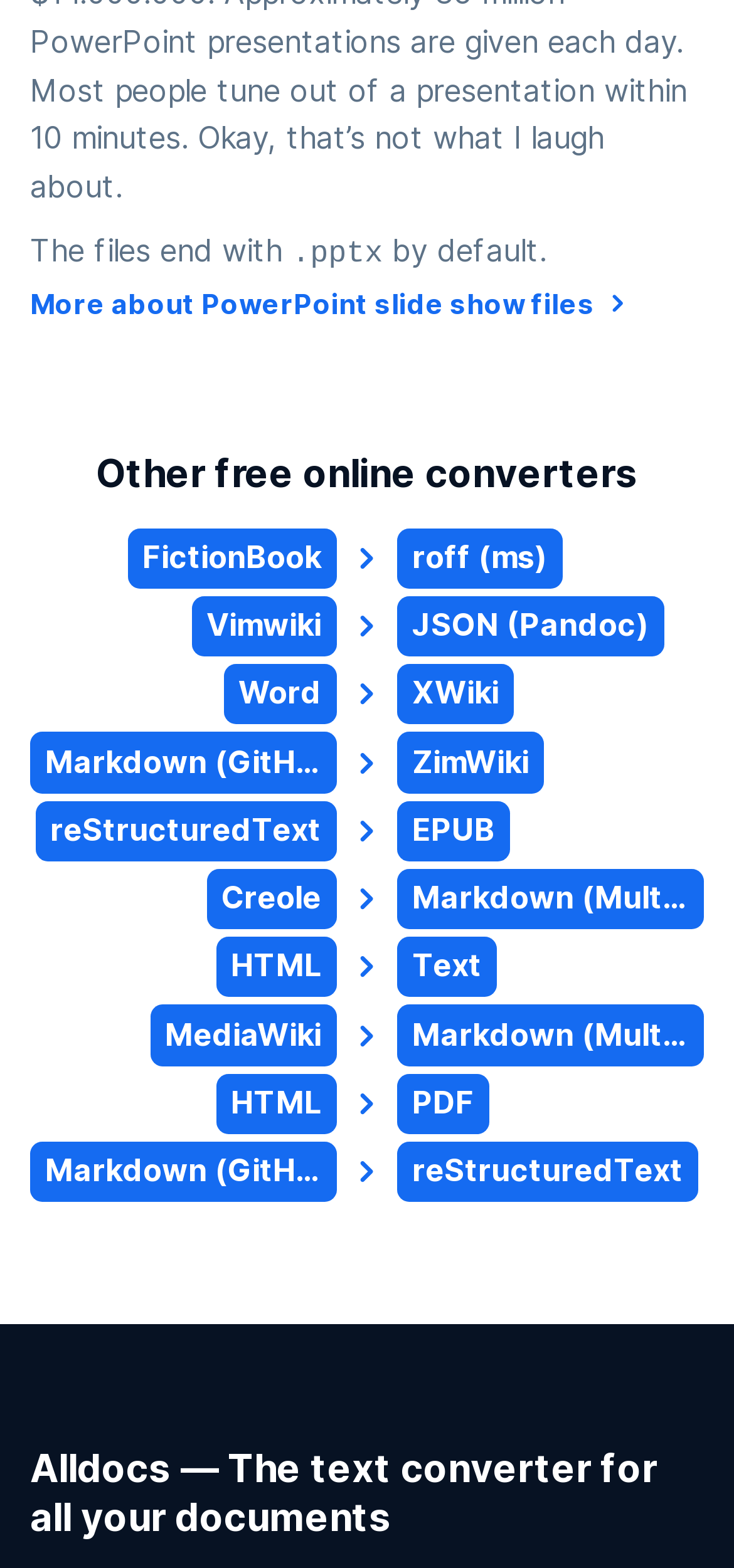Please find the bounding box coordinates of the element that needs to be clicked to perform the following instruction: "Convert FictionBook to roff (ms)". The bounding box coordinates should be four float numbers between 0 and 1, represented as [left, top, right, bottom].

[0.041, 0.337, 0.959, 0.375]